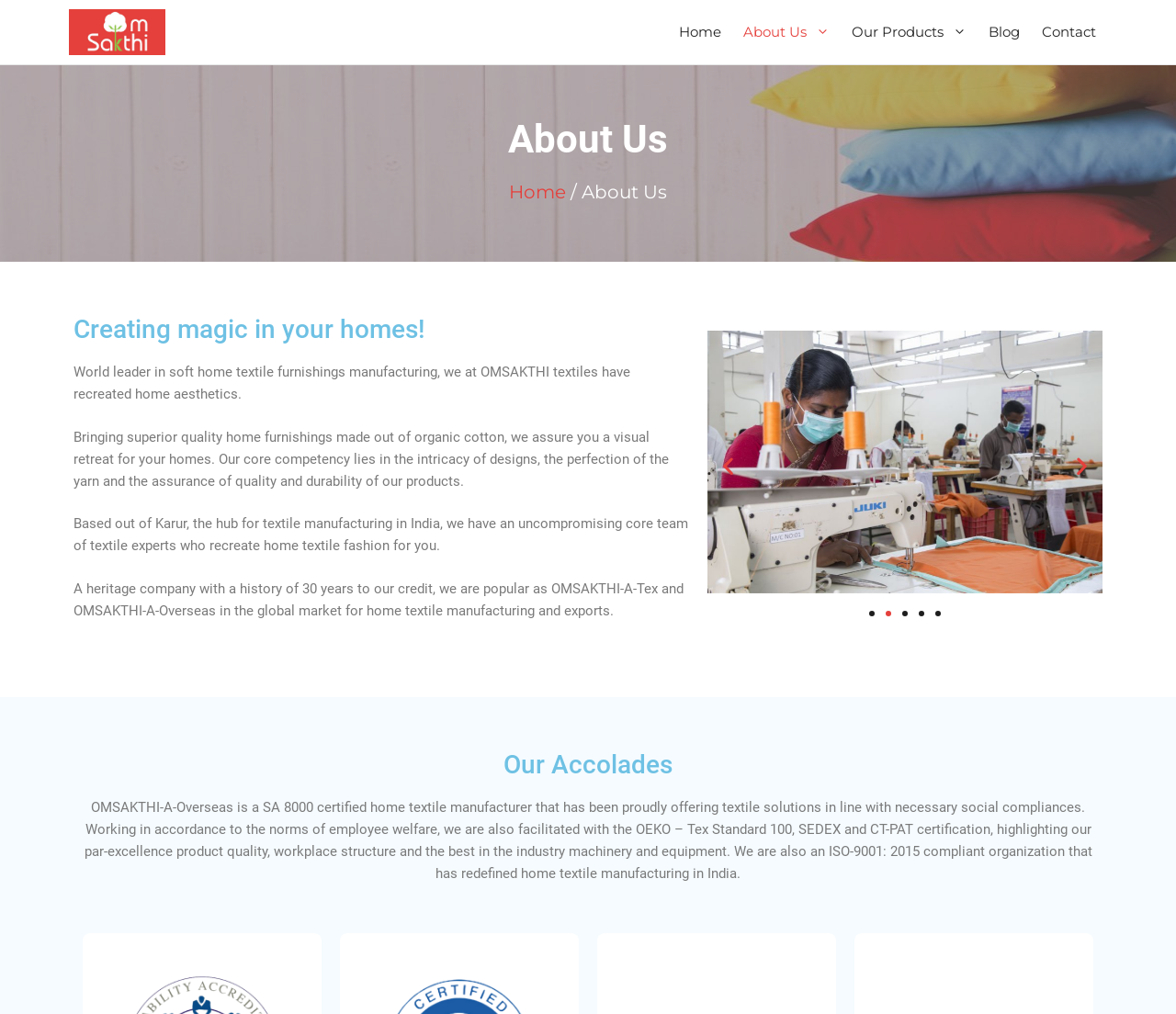Please find the bounding box coordinates of the element that needs to be clicked to perform the following instruction: "View the previous slide". The bounding box coordinates should be four float numbers between 0 and 1, represented as [left, top, right, bottom].

[0.609, 0.448, 0.629, 0.471]